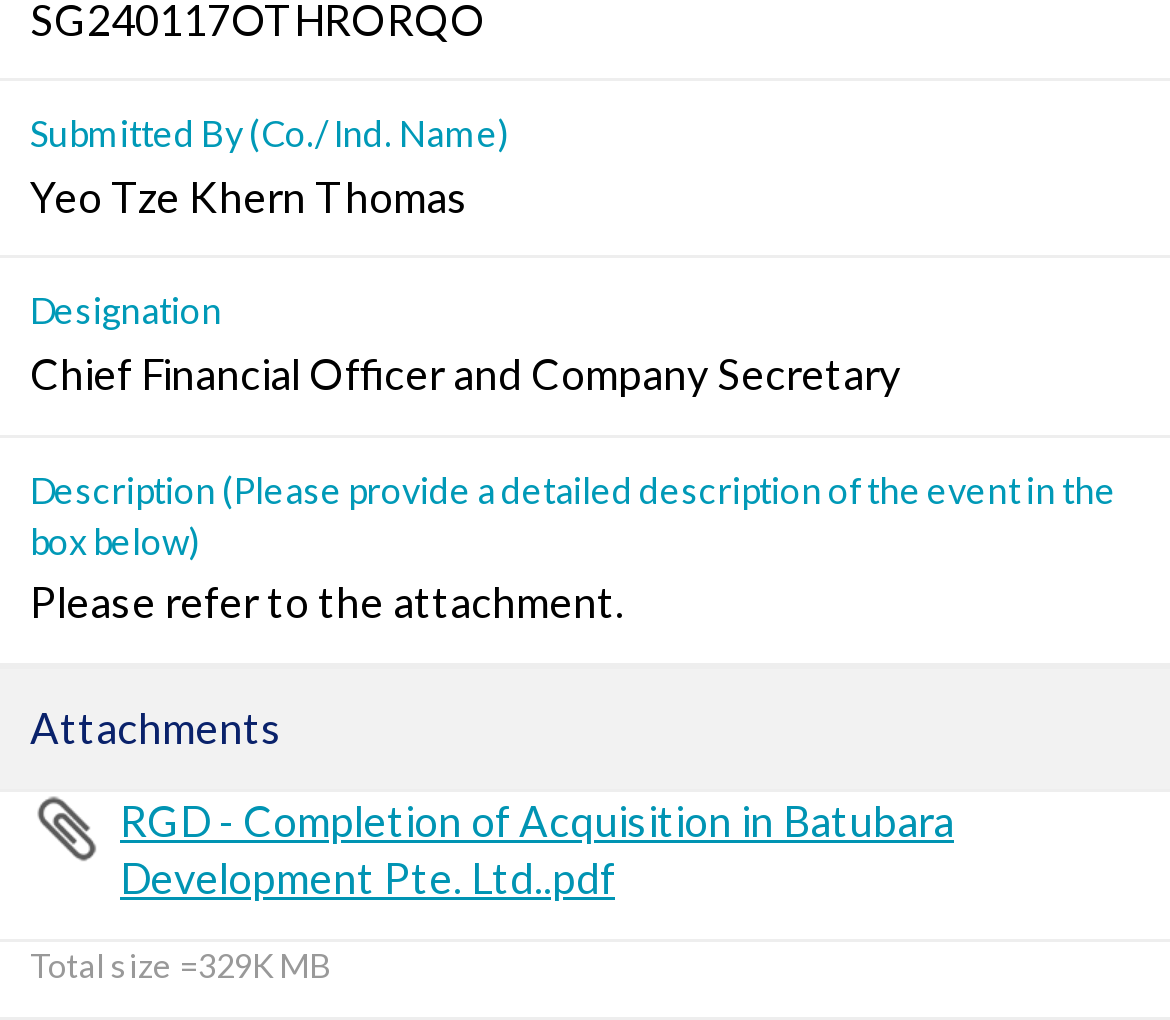Respond with a single word or phrase to the following question: Who submitted the document?

Yeo Tze Khern Thomas